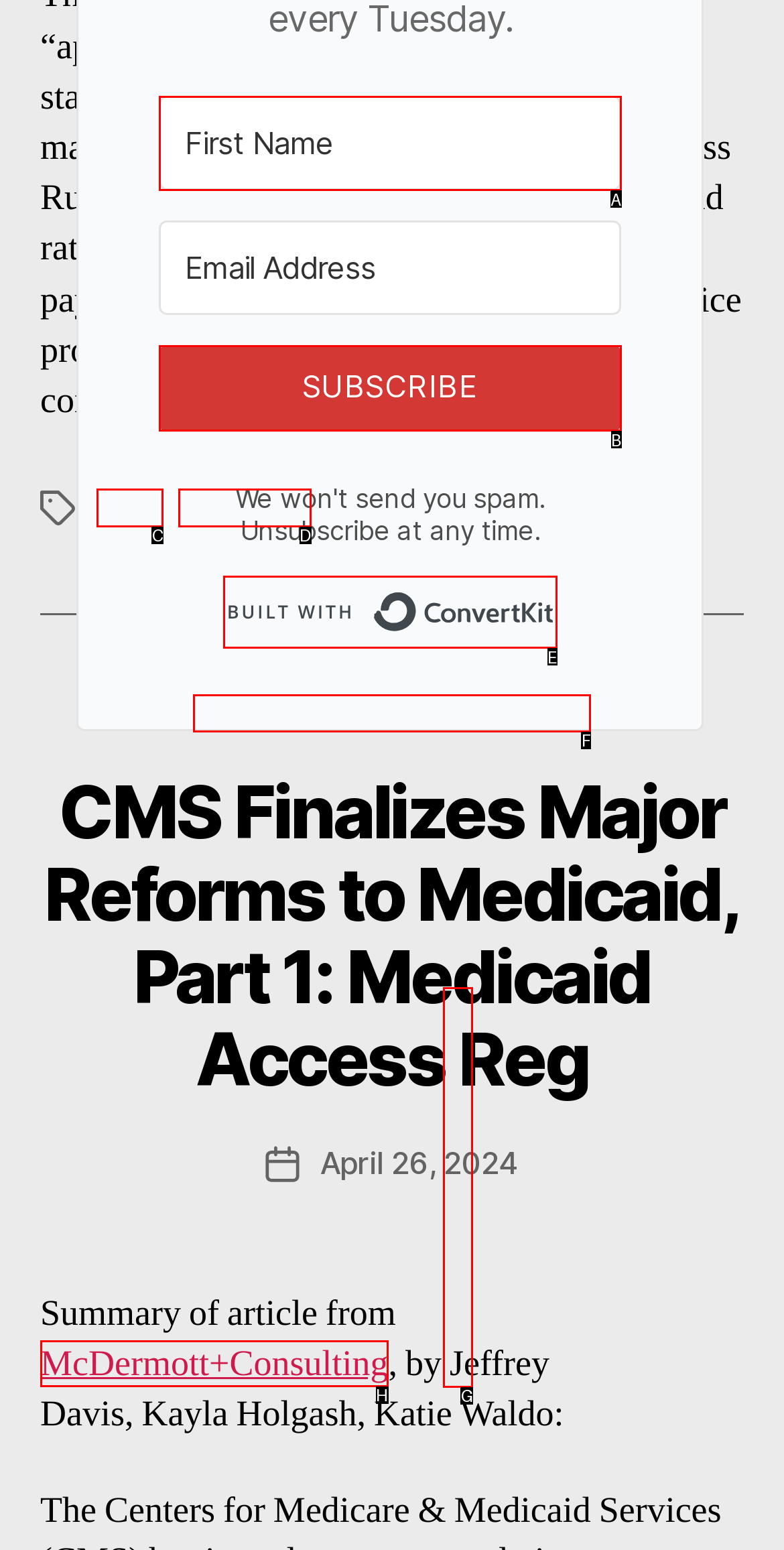Figure out which option to click to perform the following task: Click on the 'WadeEmmert' link
Provide the letter of the correct option in your response.

G